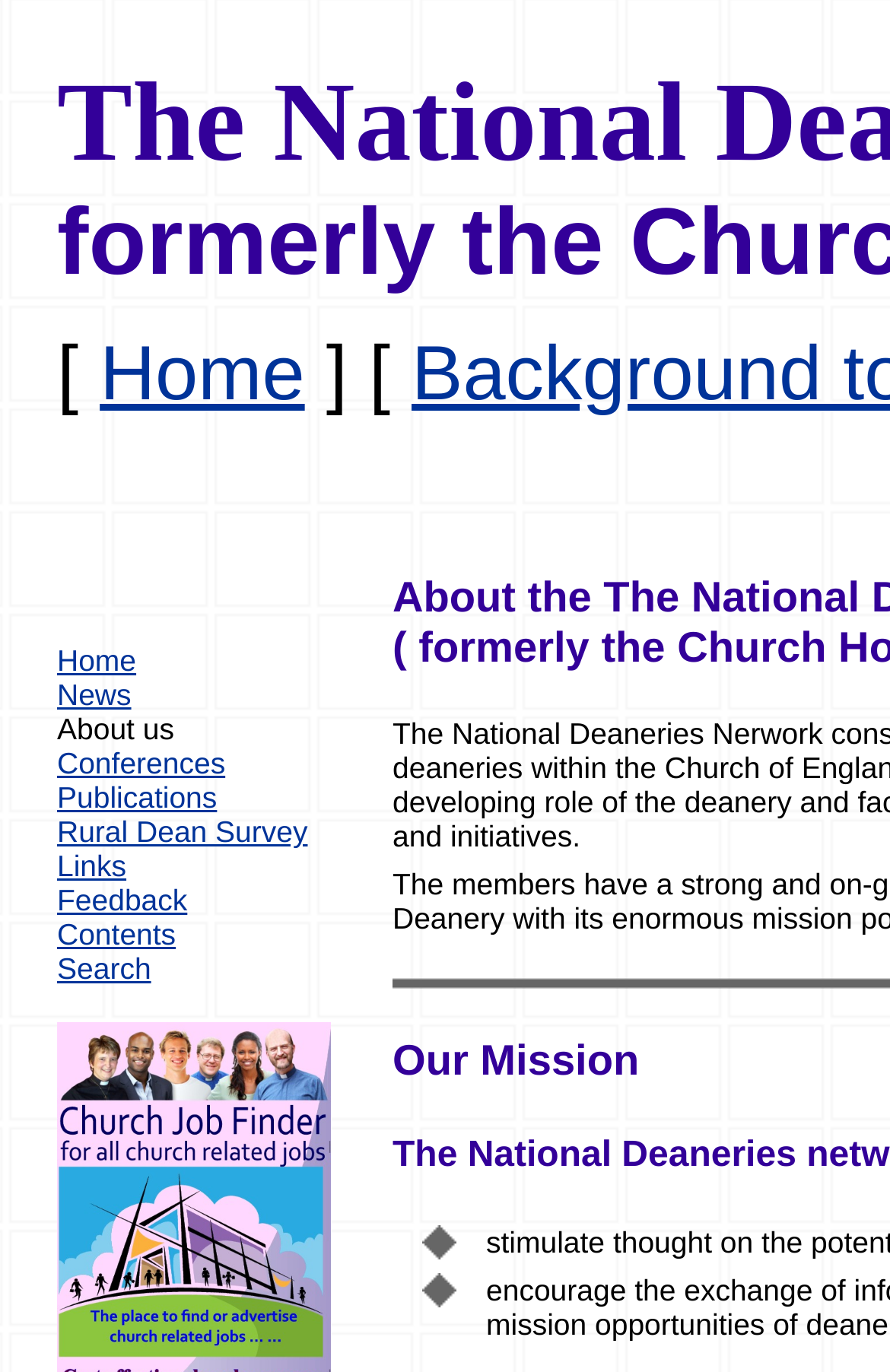Could you locate the bounding box coordinates for the section that should be clicked to accomplish this task: "read about us".

[0.064, 0.519, 0.196, 0.544]